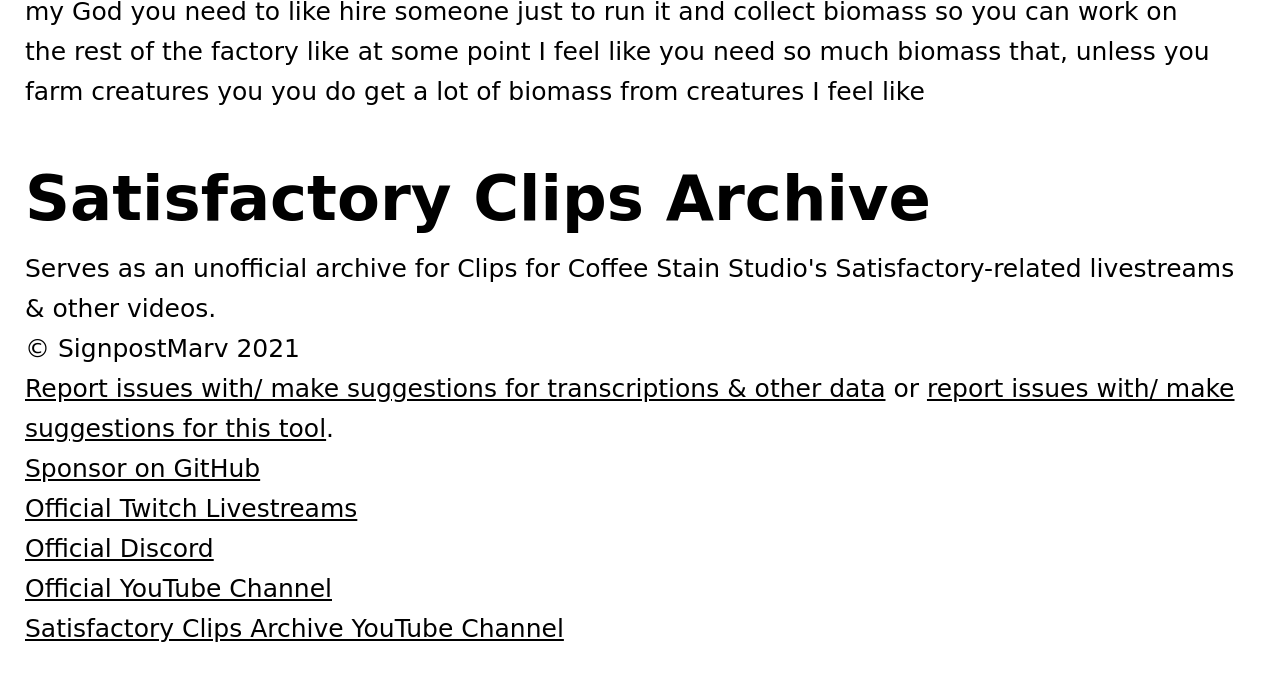What is the name of the archive?
Using the image, answer in one word or phrase.

Satisfactory Clips Archive